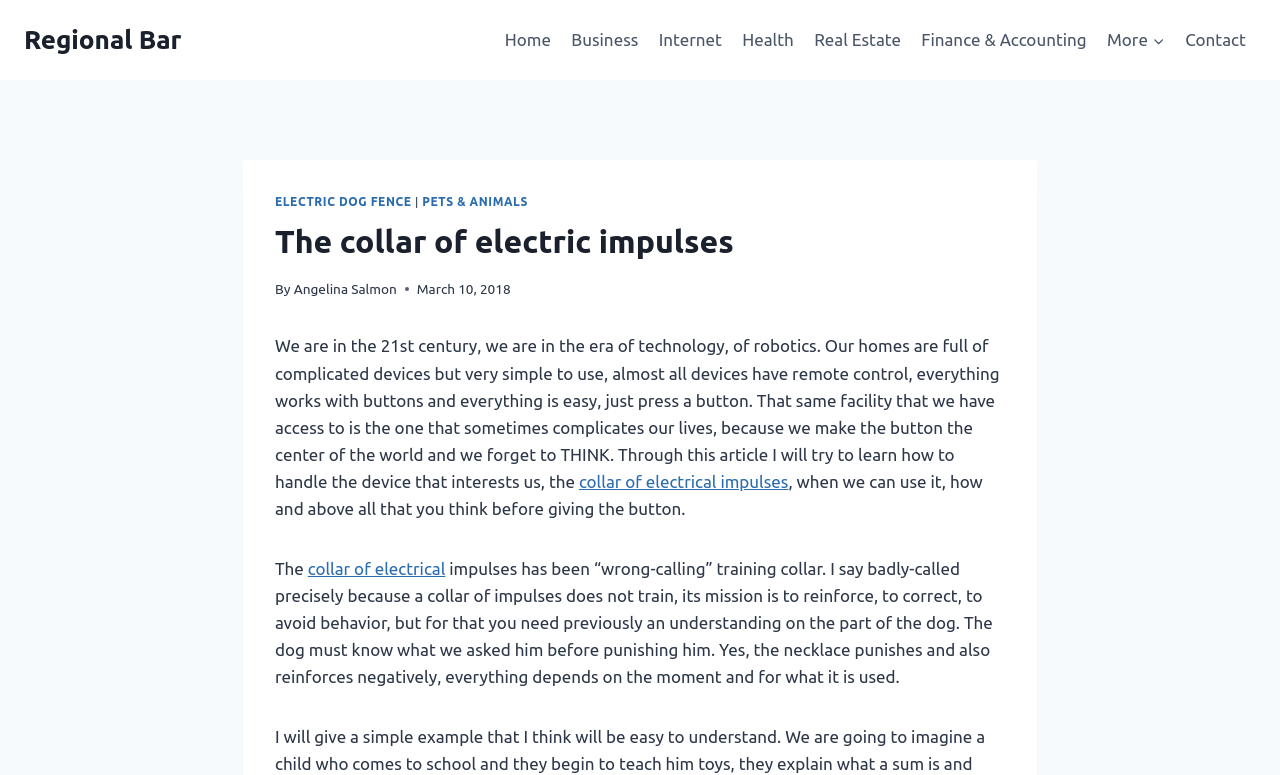Respond to the question with just a single word or phrase: 
What is the purpose of the collar of electrical impulses?

To reinforce, correct, and avoid behavior